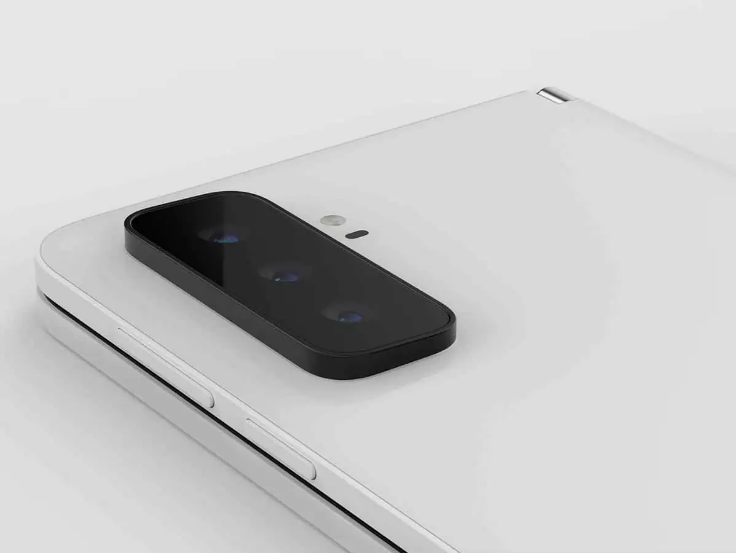Paint a vivid picture of the image with your description.

The image showcases the Microsoft Surface Duo 2, highlighting its distinct design features. The device is depicted from an angle that prominently features its sleek white surface and the elongated camera module, which houses three lenses encased in a stylish black housing. This design iteration addresses previous criticisms, particularly regarding camera performance, with the addition of a pronounced camera hump aimed at enhancing photo quality. The minimalistic background accentuates the device's modern aesthetic, making it a standout in the realm of foldable smartphones.